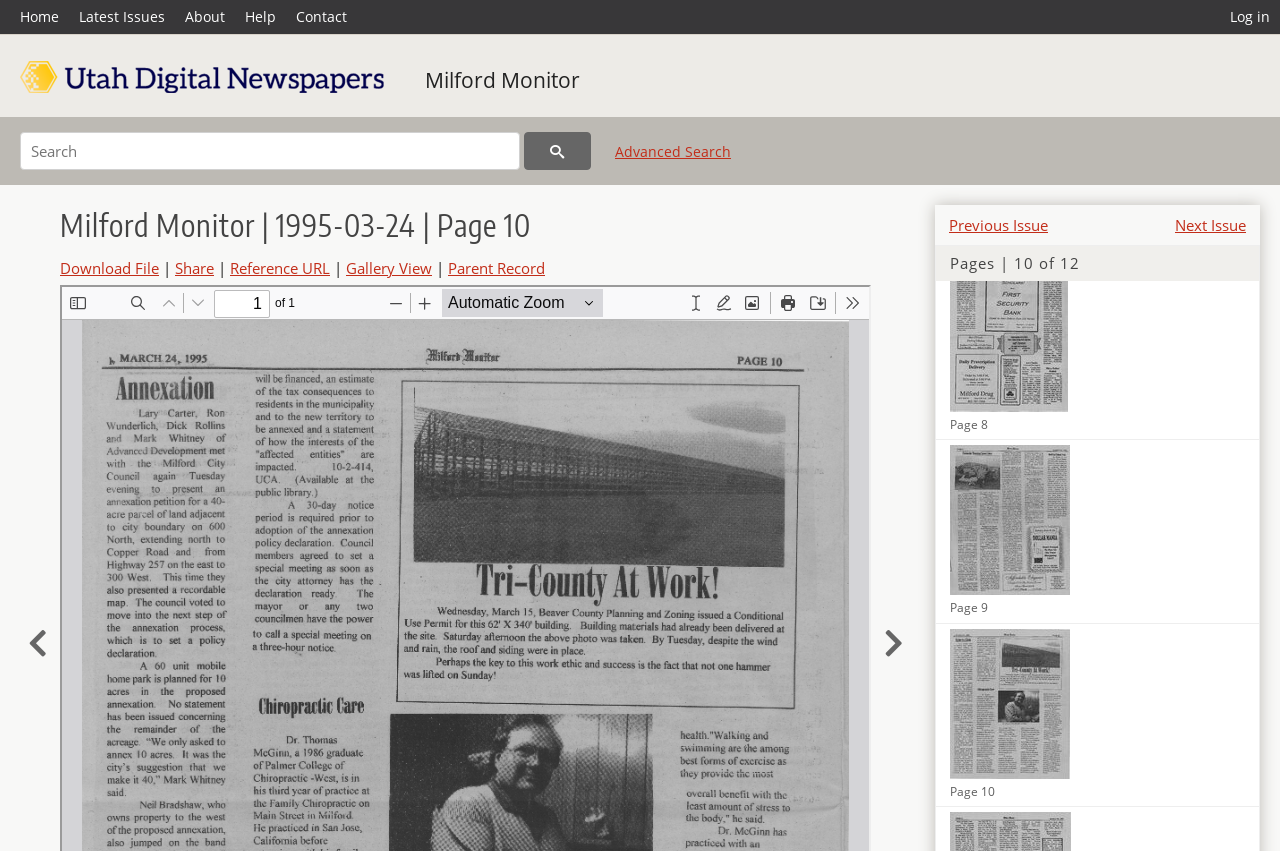Find the bounding box coordinates of the area to click in order to follow the instruction: "Share the page".

[0.137, 0.063, 0.167, 0.087]